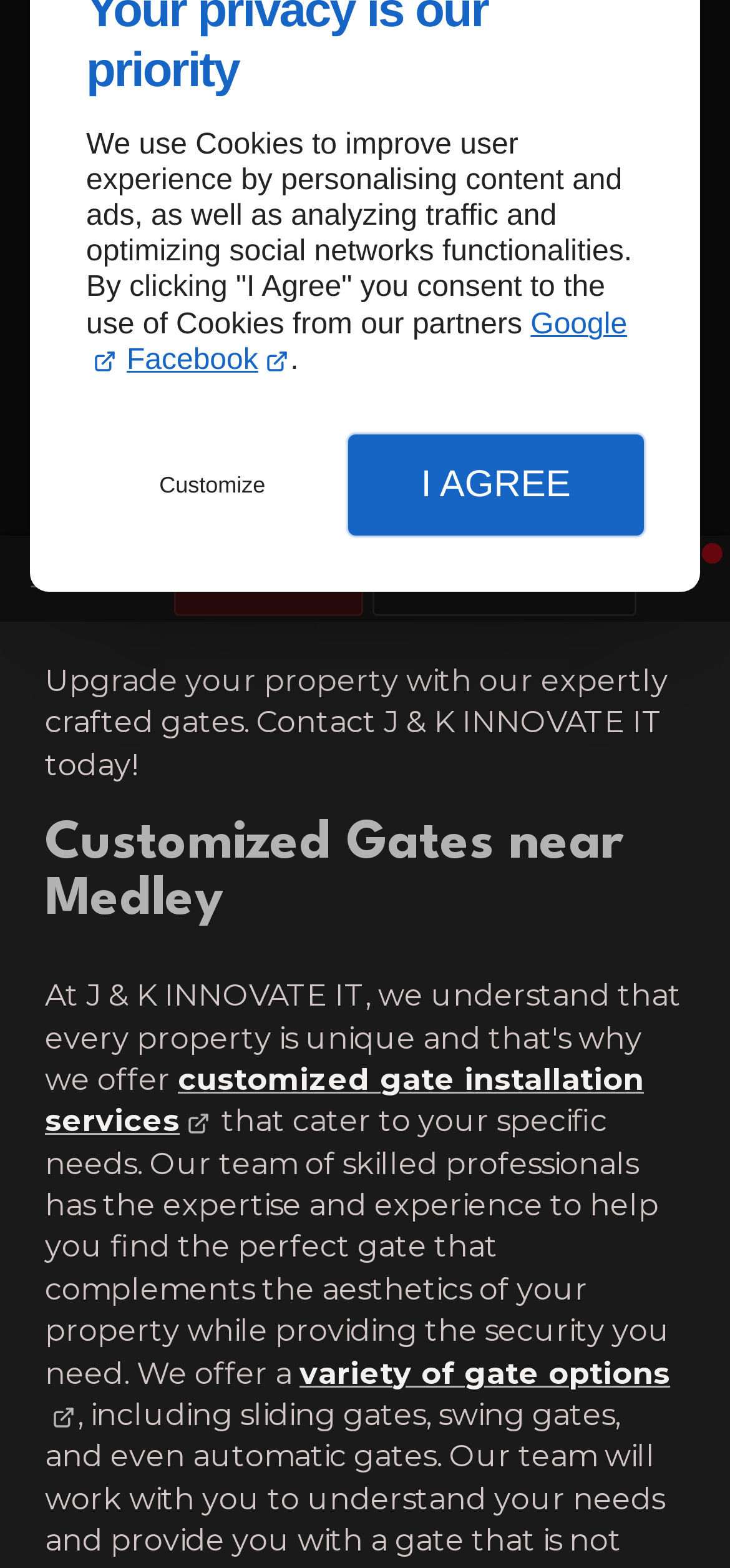Locate the UI element that matches the description aria-label="Reduce content size" in the webpage screenshot. Return the bounding box coordinates in the format (top-left x, top-left y, bottom-right x, bottom-right y), with values ranging from 0 to 1.

[0.179, 0.854, 0.267, 0.895]